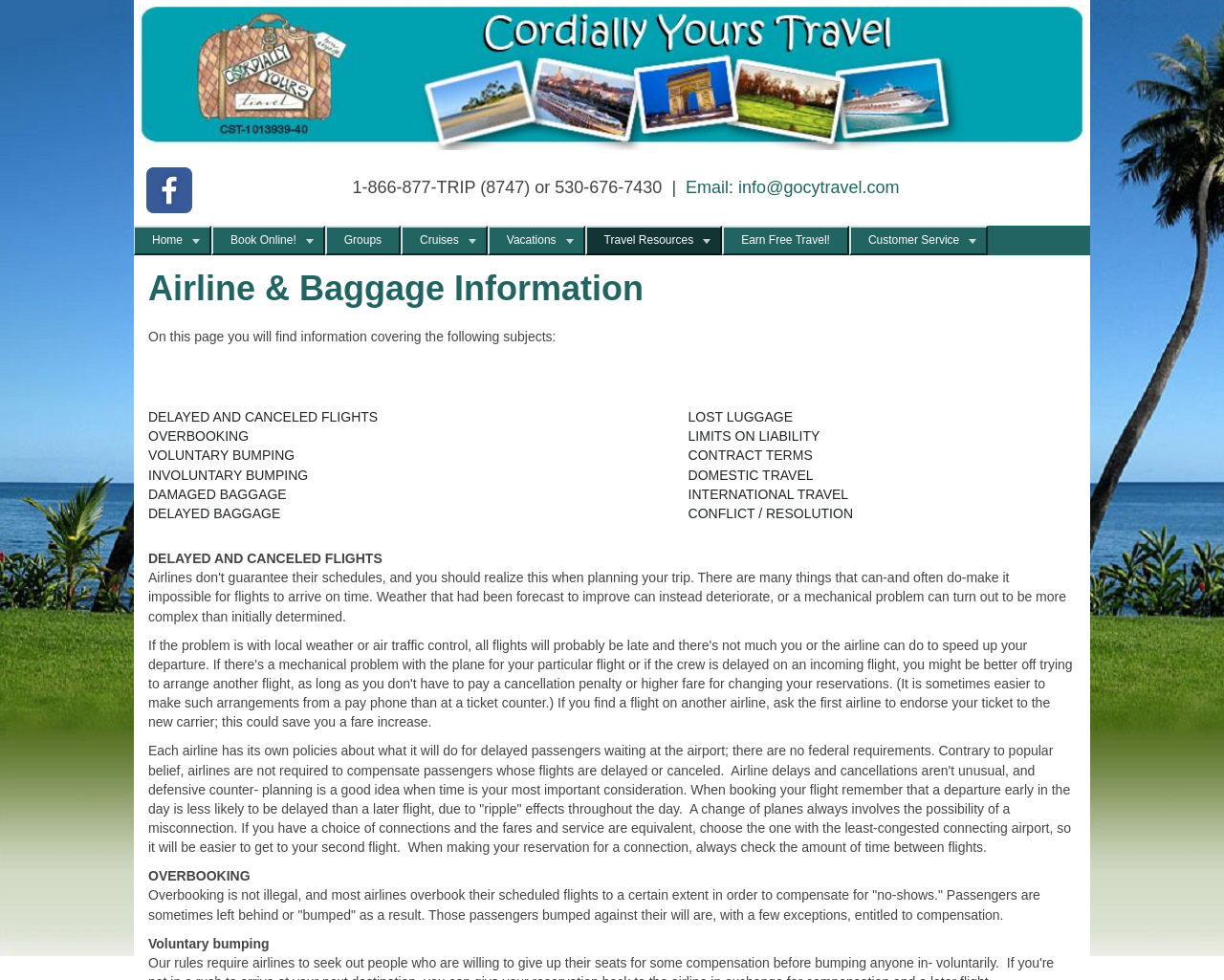Describe in detail what you see on the webpage.

The webpage is about Airline and Baggage Information provided by Cordially Yours Travel. At the top, there is a link to visit their Facebook page, followed by a phone number and an email address. Below that, there is a navigation menu with links to different sections of the website, including Home, Book Online!, Groups, Cruises, Vacations, Travel Resources, Earn Free Travel!, and Customer Service.

The main content of the page is divided into two sections. The first section has a heading "Airline & Baggage Information" and provides an introduction to the topics covered on the page. Below the introduction, there is a table with two columns, each containing a list of topics related to airline and baggage information. The topics include delayed and canceled flights, overbooking, voluntary bumping, damaged baggage, delayed baggage, lost luggage, limits on liability, contract terms, domestic travel, international travel, and conflict resolution.

The second section of the page provides detailed information on some of these topics. There are three paragraphs of text that discuss delayed and canceled flights, overbooking, and voluntary bumping. The text explains the policies and procedures of airlines in these situations and provides tips for passengers to minimize the risk of delays and cancellations.